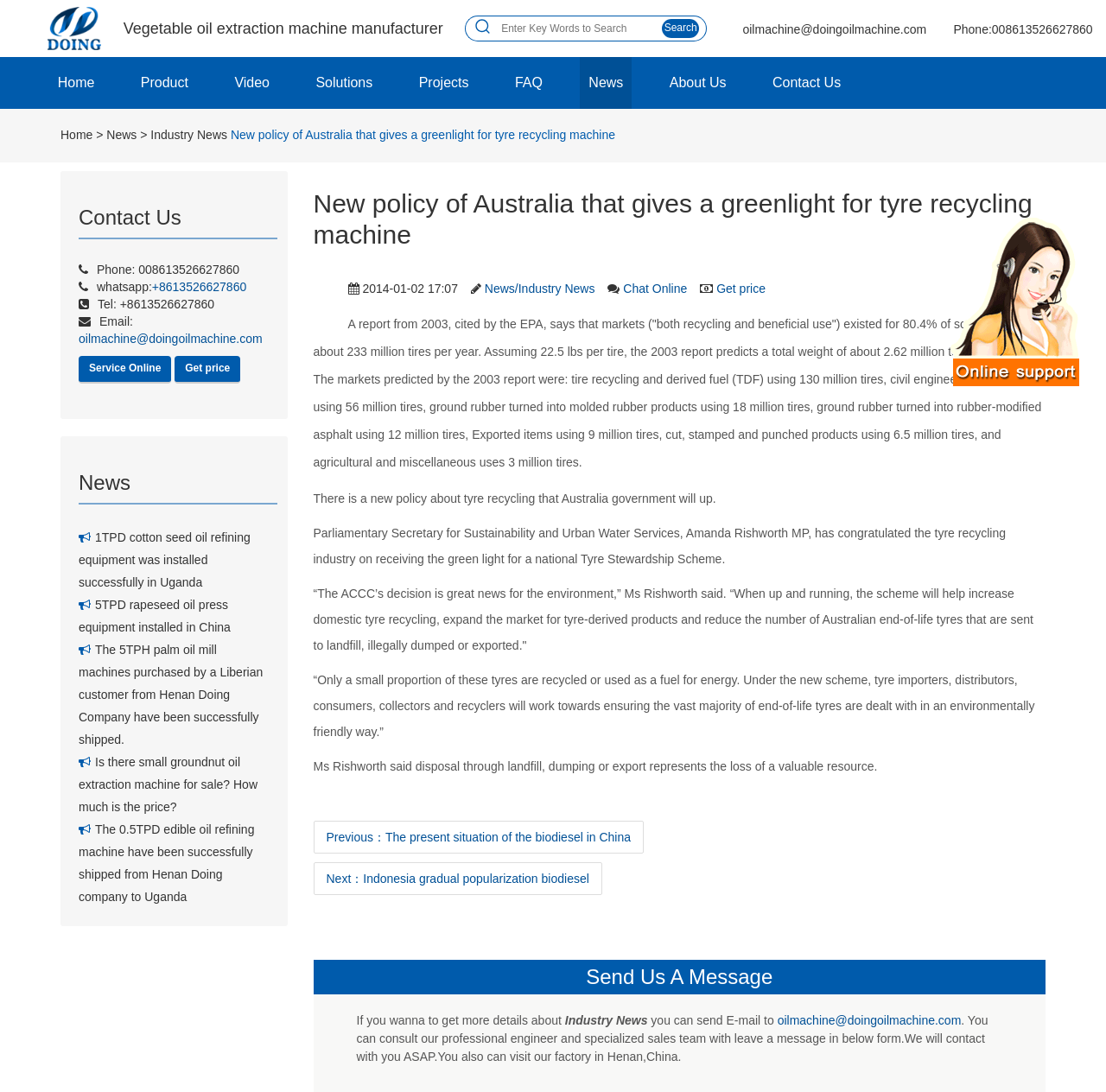Bounding box coordinates must be specified in the format (top-left x, top-left y, bottom-right x, bottom-right y). All values should be floating point numbers between 0 and 1. What are the bounding box coordinates of the UI element described as: oilmachine@doingoilmachine.com

[0.667, 0.02, 0.838, 0.033]